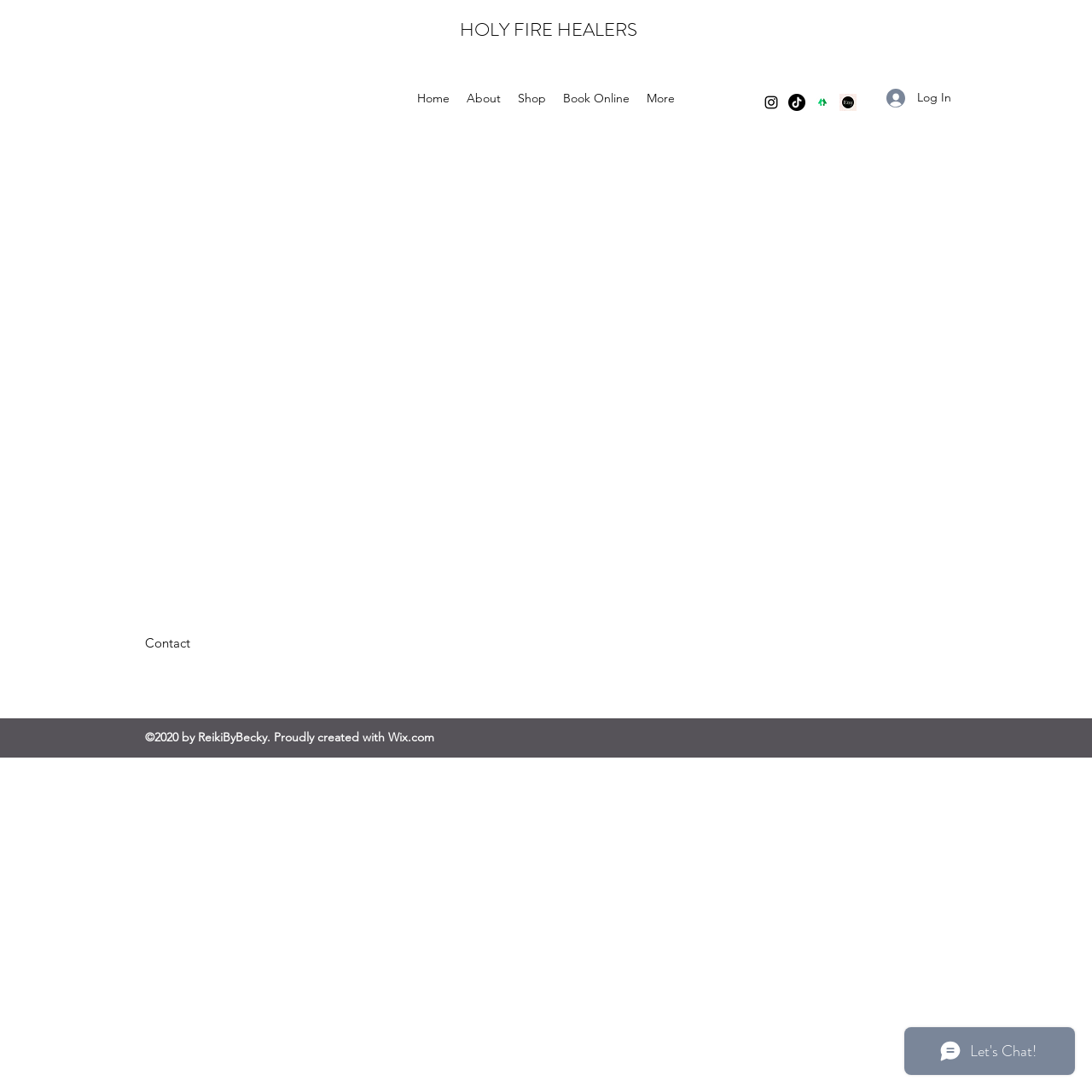Detail the various sections and features present on the webpage.

The webpage is about Flower Agate, a grounding stone used for self-growth and emotional balance, particularly connected to the Heart chakra. At the top, there is a prominent link to "HOLY FIRE HEALERS" and a navigation menu with five links: "Home", "About", "Shop", "Book Online", and "More". 

To the right of the navigation menu, there is a social bar with four links to social media platforms: Instagram, TikTok, LinkTr.ee, and Etsy, each accompanied by an icon. 

On the top right corner, there is a "Log In" button with a small icon. Below the navigation menu, the main content area spans the entire width of the page. 

At the bottom left, there is a "Contact" label, and below it, a copyright notice stating "©2020 by ReikiByBecky. Proudly created with Wix.com".